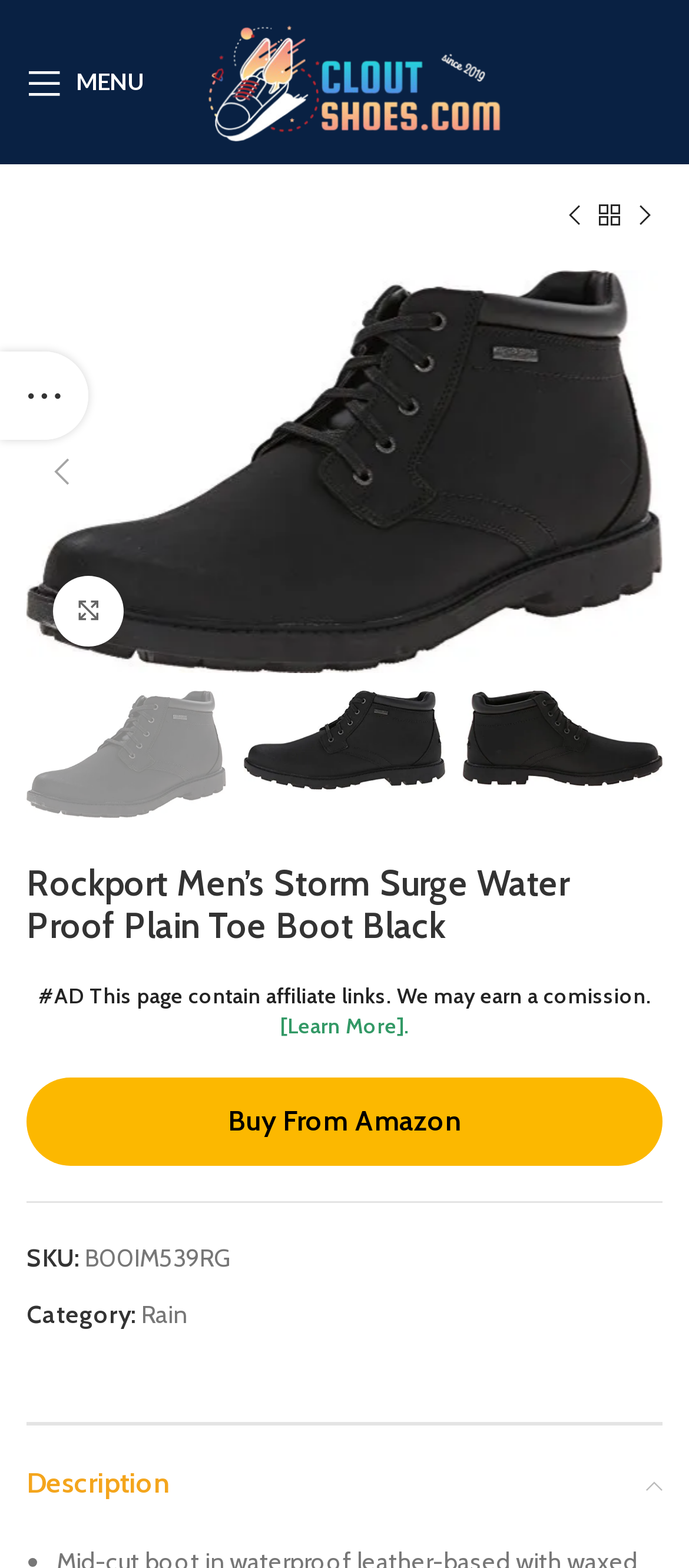Identify the bounding box coordinates for the region of the element that should be clicked to carry out the instruction: "Open mobile menu". The bounding box coordinates should be four float numbers between 0 and 1, i.e., [left, top, right, bottom].

[0.013, 0.03, 0.236, 0.075]